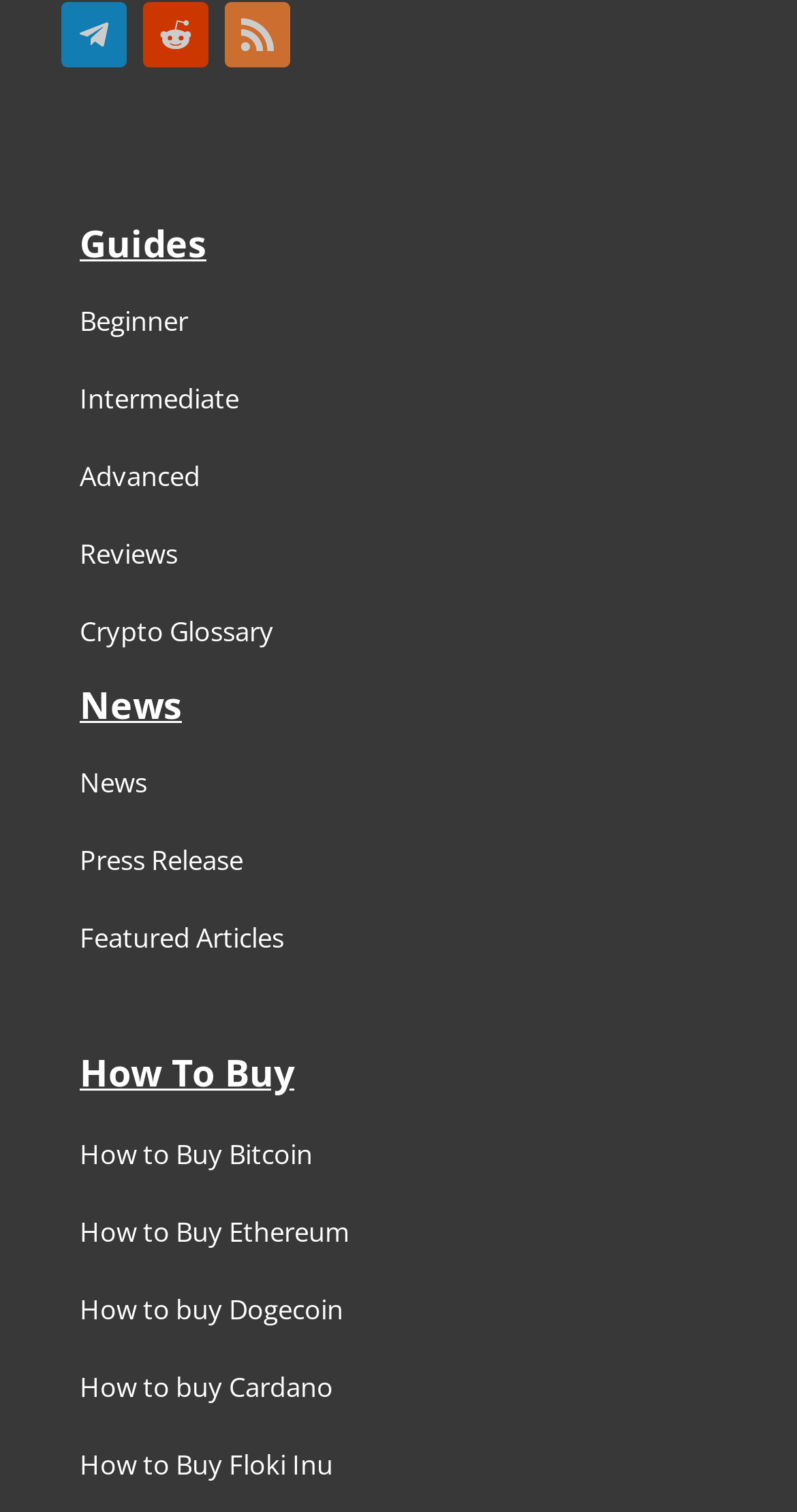What is the first item in the main navigation?
Utilize the image to construct a detailed and well-explained answer.

I examined the webpage and found that the first item in the main navigation is 'Guides', which is represented as a StaticText element.